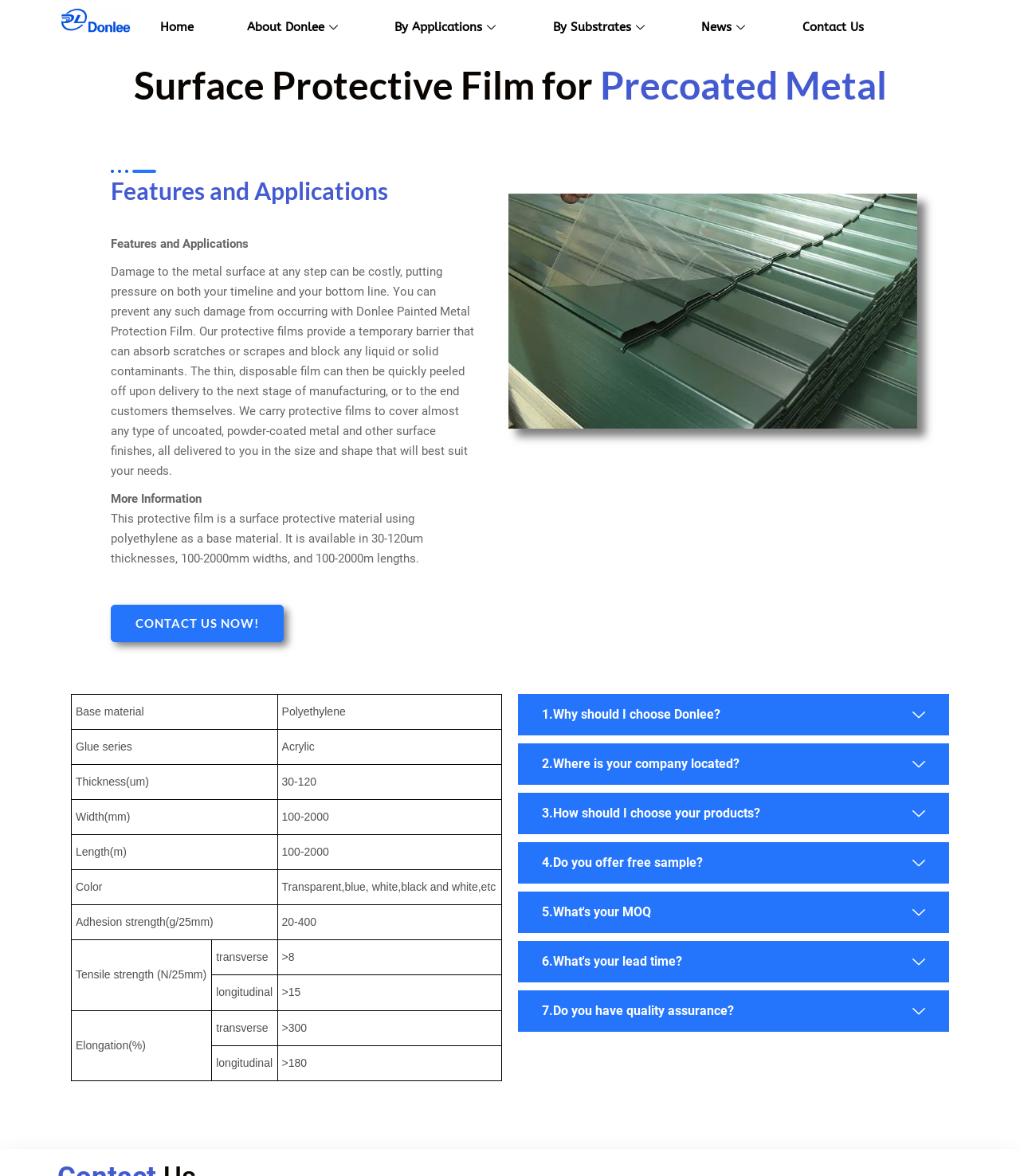What are the available thicknesses of the protective film?
Please analyze the image and answer the question with as much detail as possible.

The webpage mentions that the protective film is available in 30-120um thicknesses, as shown in the table under the 'Thickness(um)' column.